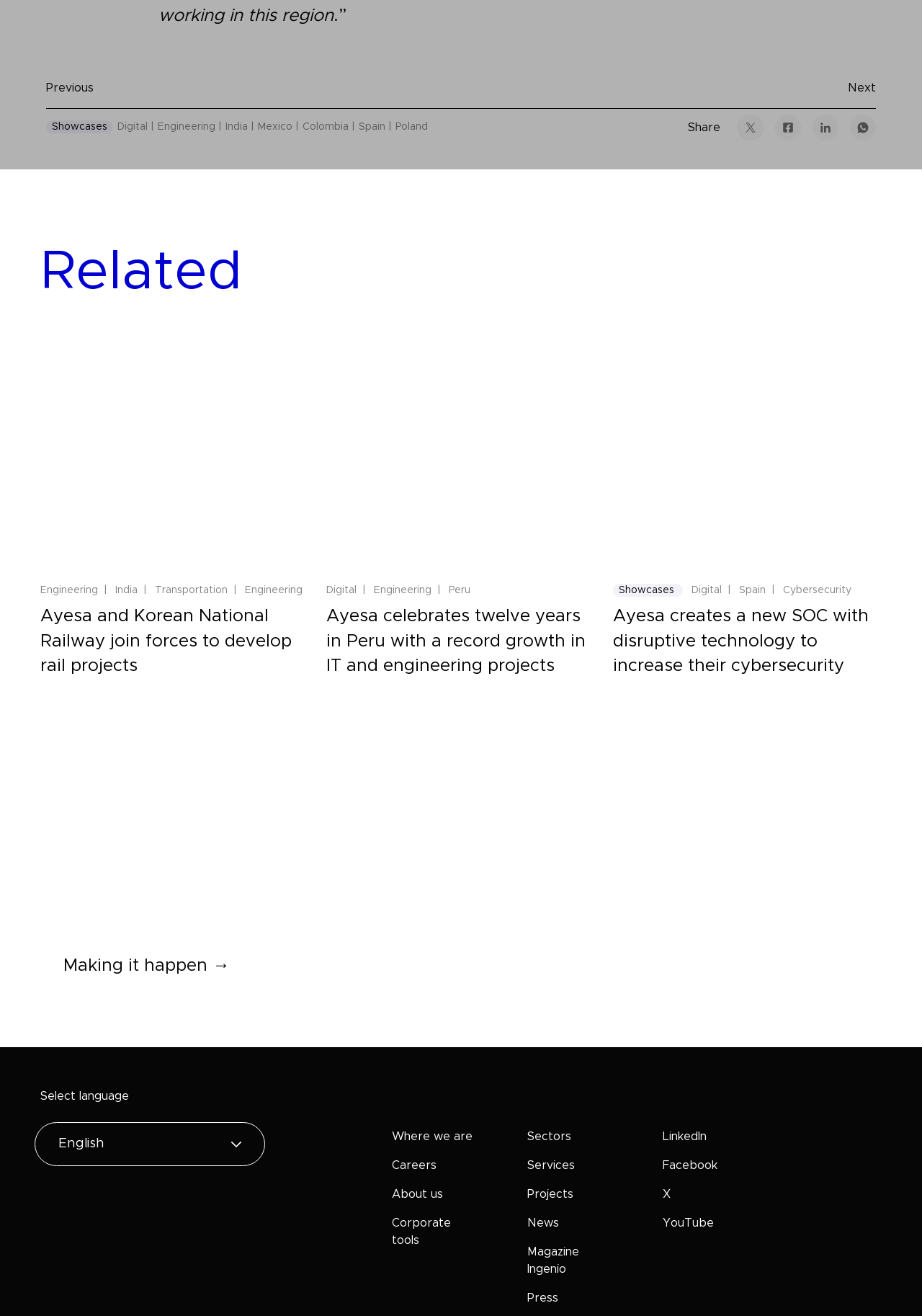Respond concisely with one word or phrase to the following query:
What is the company's main goal?

Support projects